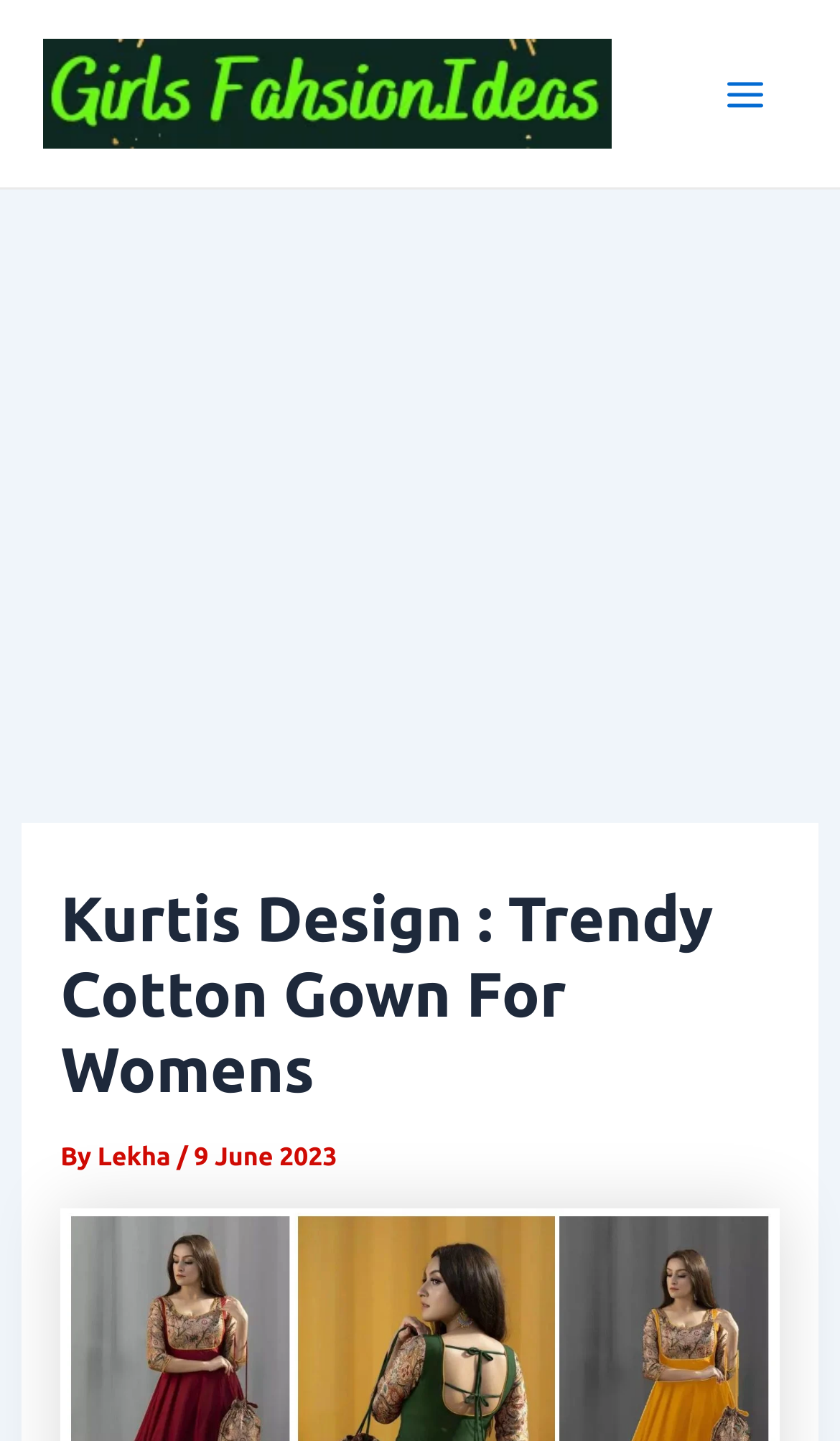Identify the bounding box of the UI component described as: "Main Menu".

[0.827, 0.03, 0.949, 0.101]